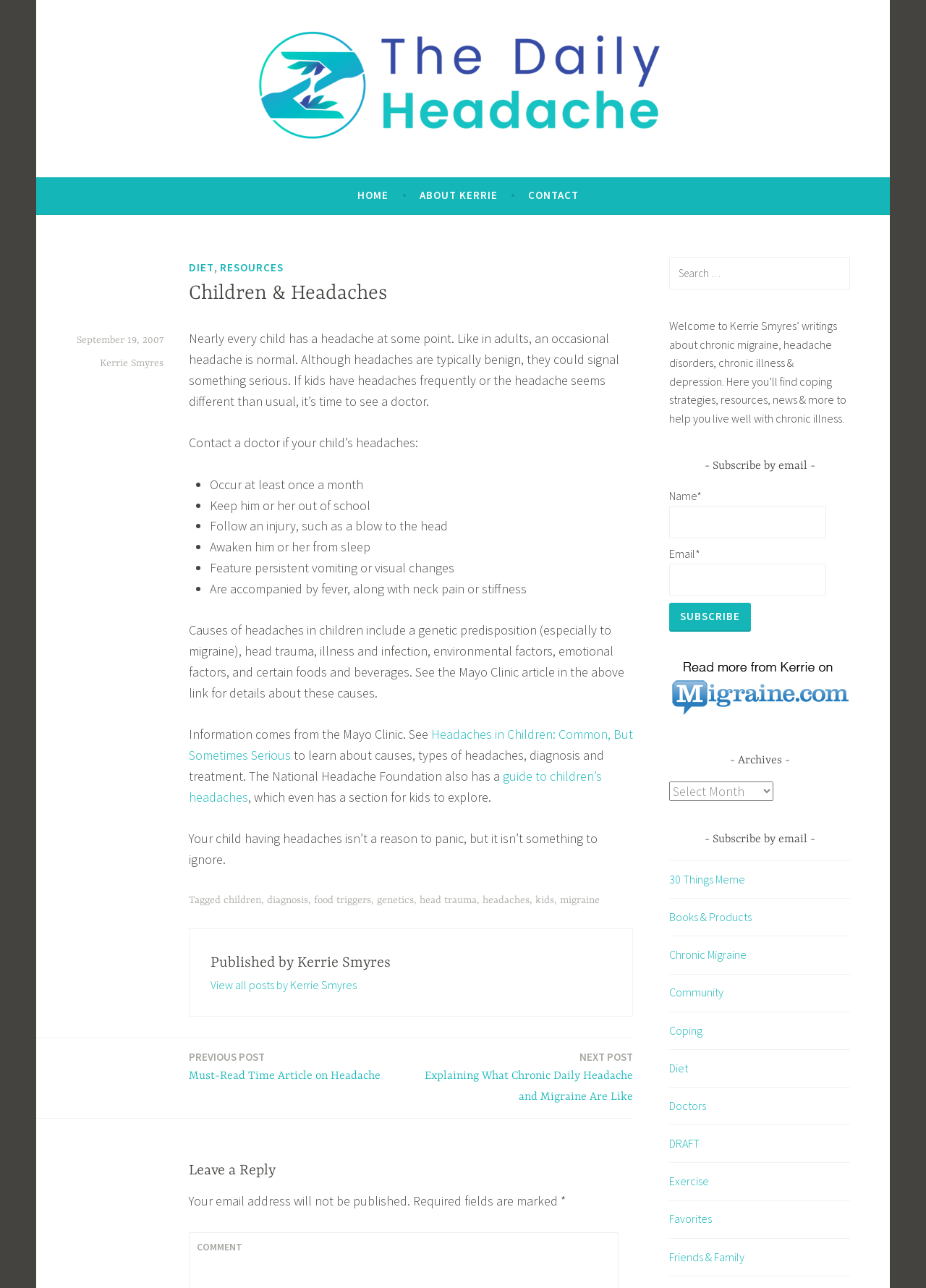What is the name of the foundation mentioned in the article?
Refer to the image and answer the question using a single word or phrase.

National Headache Foundation